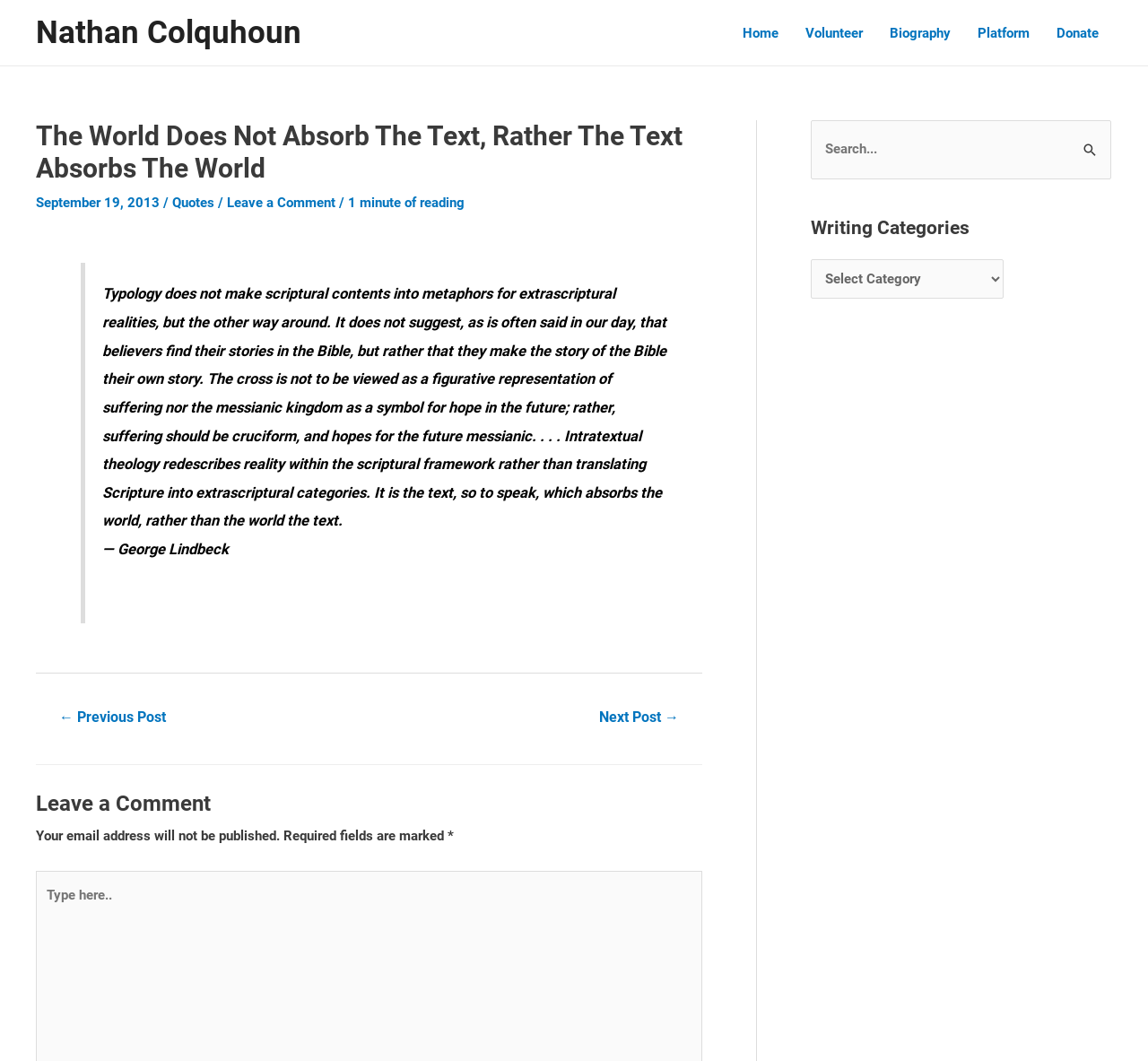Find the bounding box coordinates for the element that must be clicked to complete the instruction: "Click on the 'Home' link". The coordinates should be four float numbers between 0 and 1, indicated as [left, top, right, bottom].

[0.635, 0.001, 0.69, 0.06]